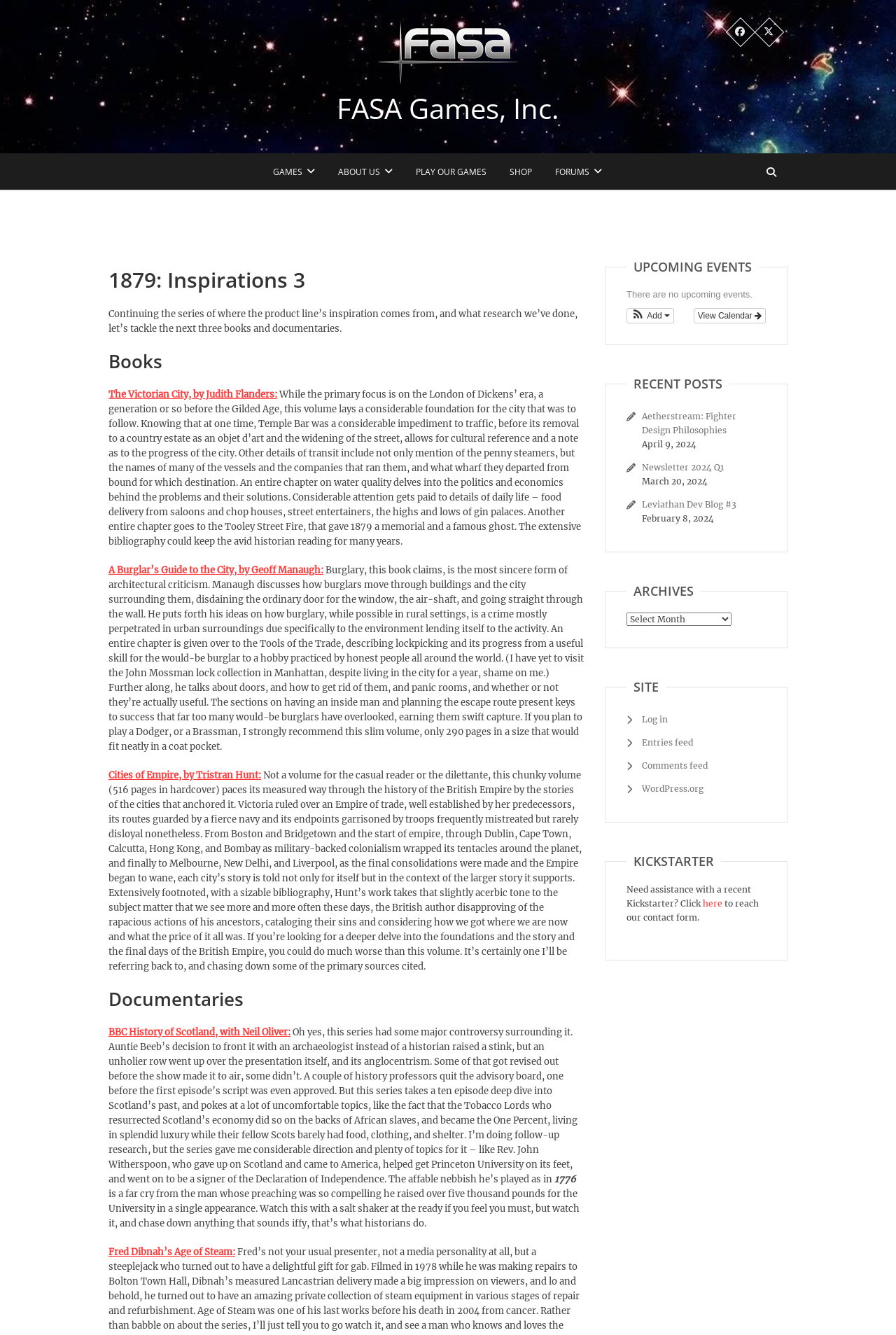What is the purpose of the 'Add' button?
Provide a well-explained and detailed answer to the question.

I found the answer by looking at the button element with the text ' Add' which is located in the 'UPCOMING EVENTS' section, indicating that it is used to add an event to the calendar.